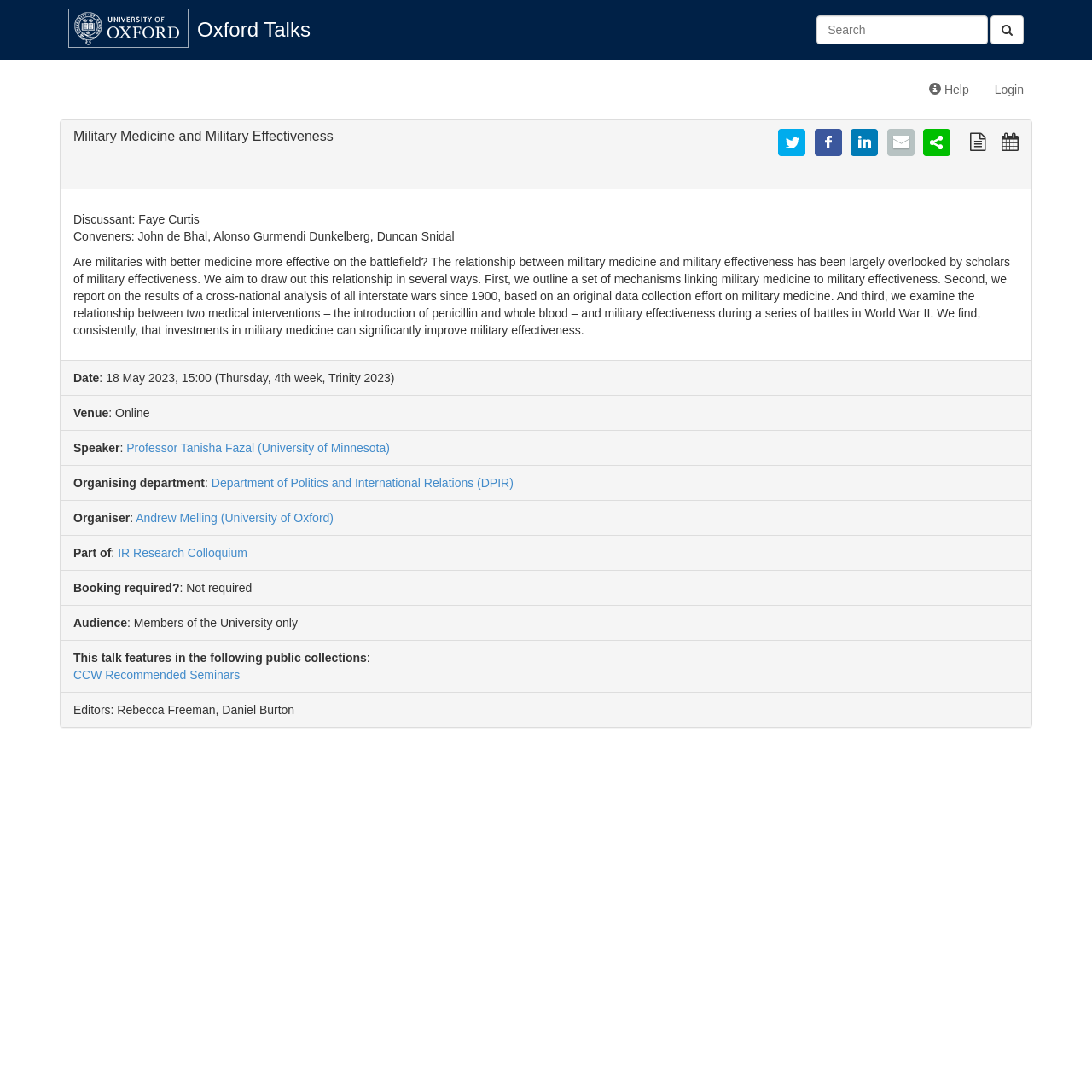Analyze and describe the webpage in a detailed narrative.

The webpage is about a talk titled "Military Medicine and Military Effectiveness" hosted by Oxford Talks. At the top left, there is a logo and a link to the Oxford Talks homepage. On the top right, there is a search bar with a button and a link to the help section. 

Below the top section, the title of the talk is displayed prominently, along with links to view a plain text version of the talk and to import it into a calendar. 

The main content of the webpage is divided into sections. The first section displays the discussant, conveners, and a brief description of the talk. The description explains the relationship between military medicine and military effectiveness, and outlines the methods used to explore this relationship. 

The following sections provide details about the talk, including the date, time, and venue, as well as information about the speaker, organizing department, and organizer. There are also links to the speaker's and organizer's profiles. 

Further down, there are sections about the talk's part of a series, whether booking is required, and the intended audience. Finally, there is a section listing the public collections that this talk features in, with a link to one of them. At the very bottom, the editors of the talk are credited.